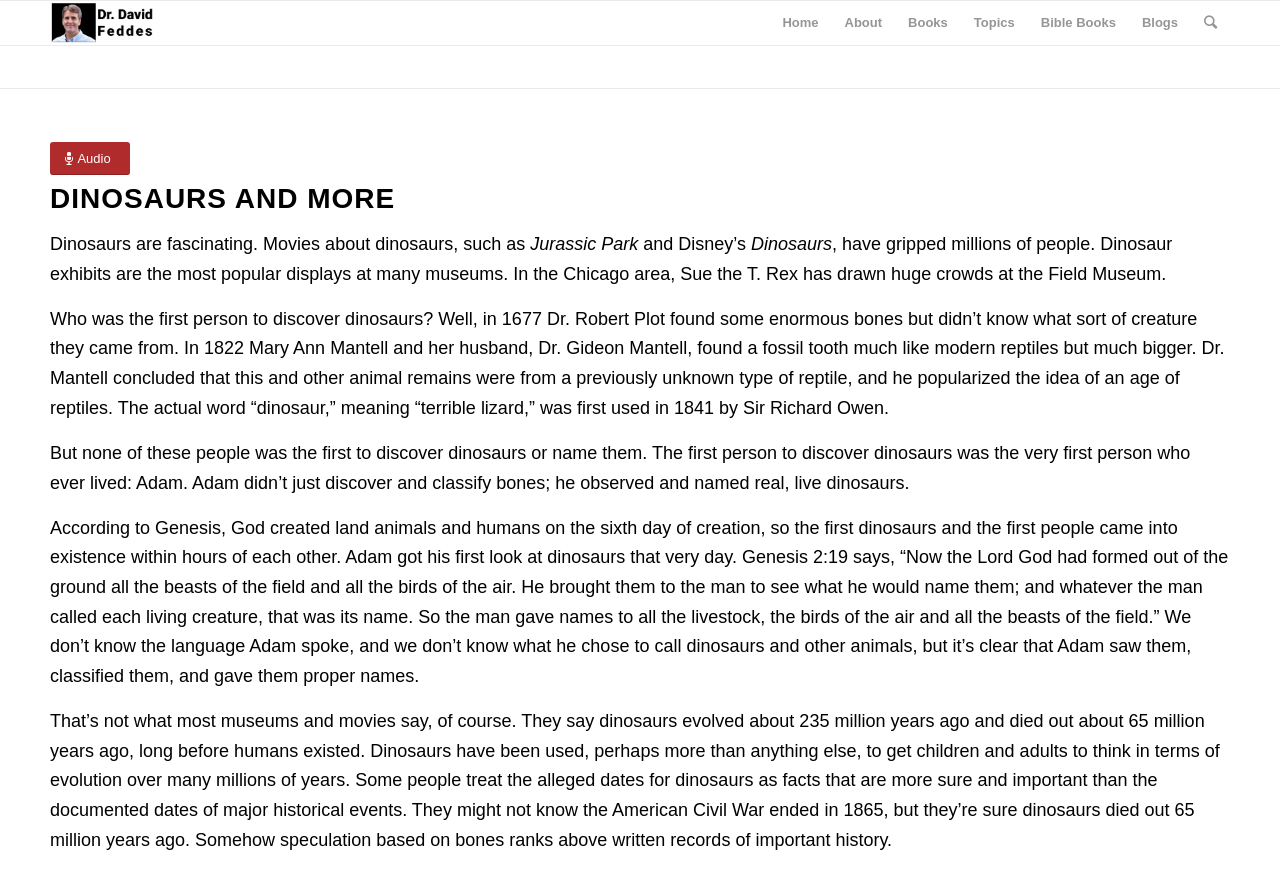Offer an extensive depiction of the webpage and its key elements.

The webpage is about dinosaurs and their history, with a focus on the biblical perspective. At the top left, there is a link to "David Feddes" accompanied by an image, which is likely a profile picture or logo. 

To the right of this, there is a navigation menu with links to "Home", "About", "Books", "Topics", "Bible Books", and "Blogs". 

Below the navigation menu, there is a large heading that reads "DINOSAURS AND MORE". 

The main content of the page is a series of paragraphs that discuss dinosaurs. The text begins by describing how dinosaurs have fascinated people, with movies and exhibits being very popular. It then delves into the history of dinosaur discovery, mentioning Dr. Robert Plot, Mary Ann Mantell, and Sir Richard Owen. 

However, the text takes a turn by stating that the first person to discover dinosaurs was actually Adam, the first person to live, according to the biblical account in Genesis. The text explains that Adam named the dinosaurs and observed them on the sixth day of creation. 

The rest of the text contrasts this biblical perspective with the evolutionary view of dinosaurs, which is commonly presented in museums and movies. It argues that the evolutionary timeline is speculative and not as reliable as written historical records.